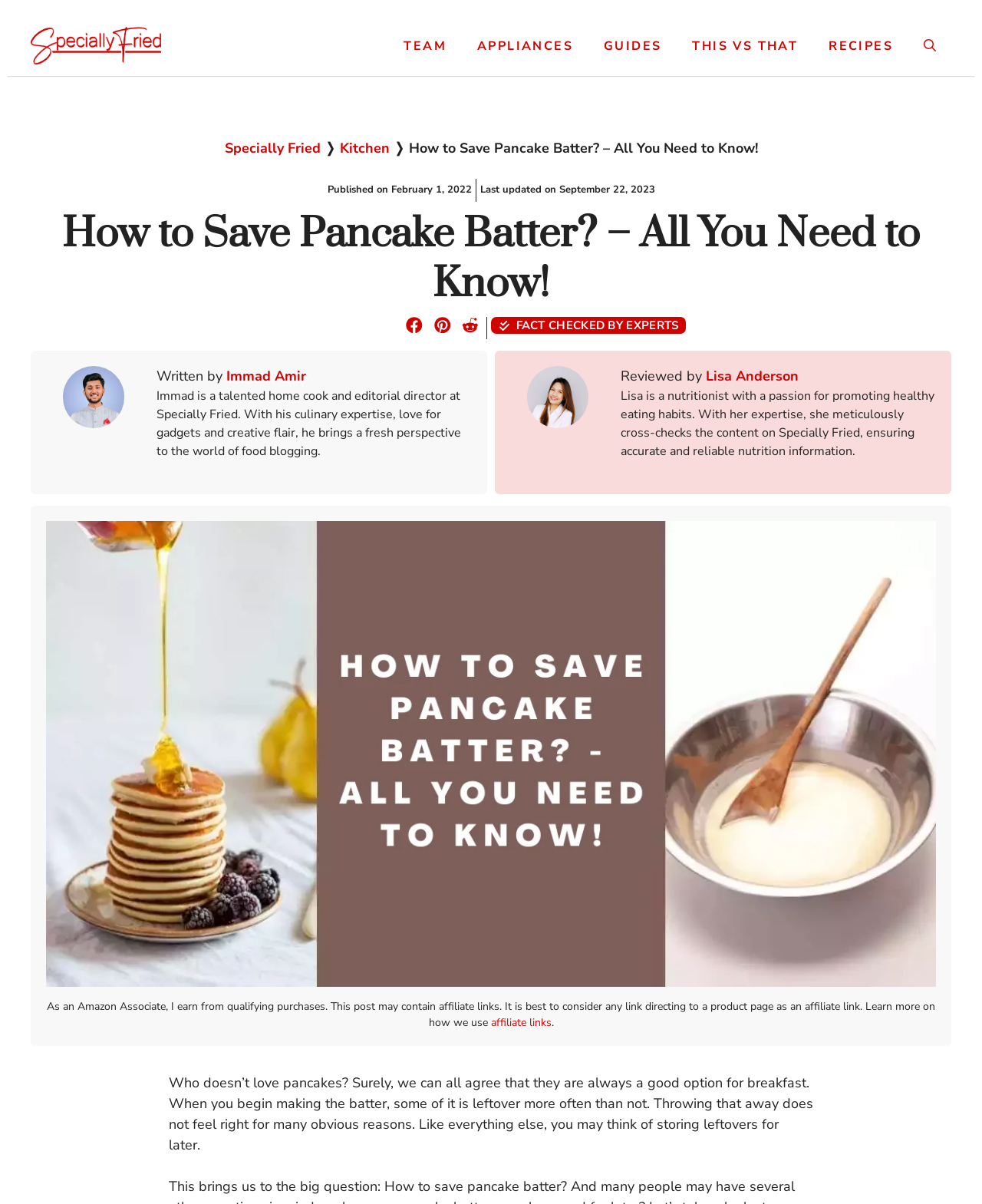Pinpoint the bounding box coordinates of the clickable element needed to complete the instruction: "Click on the 'Immad Amir' link". The coordinates should be provided as four float numbers between 0 and 1: [left, top, right, bottom].

[0.23, 0.304, 0.312, 0.321]